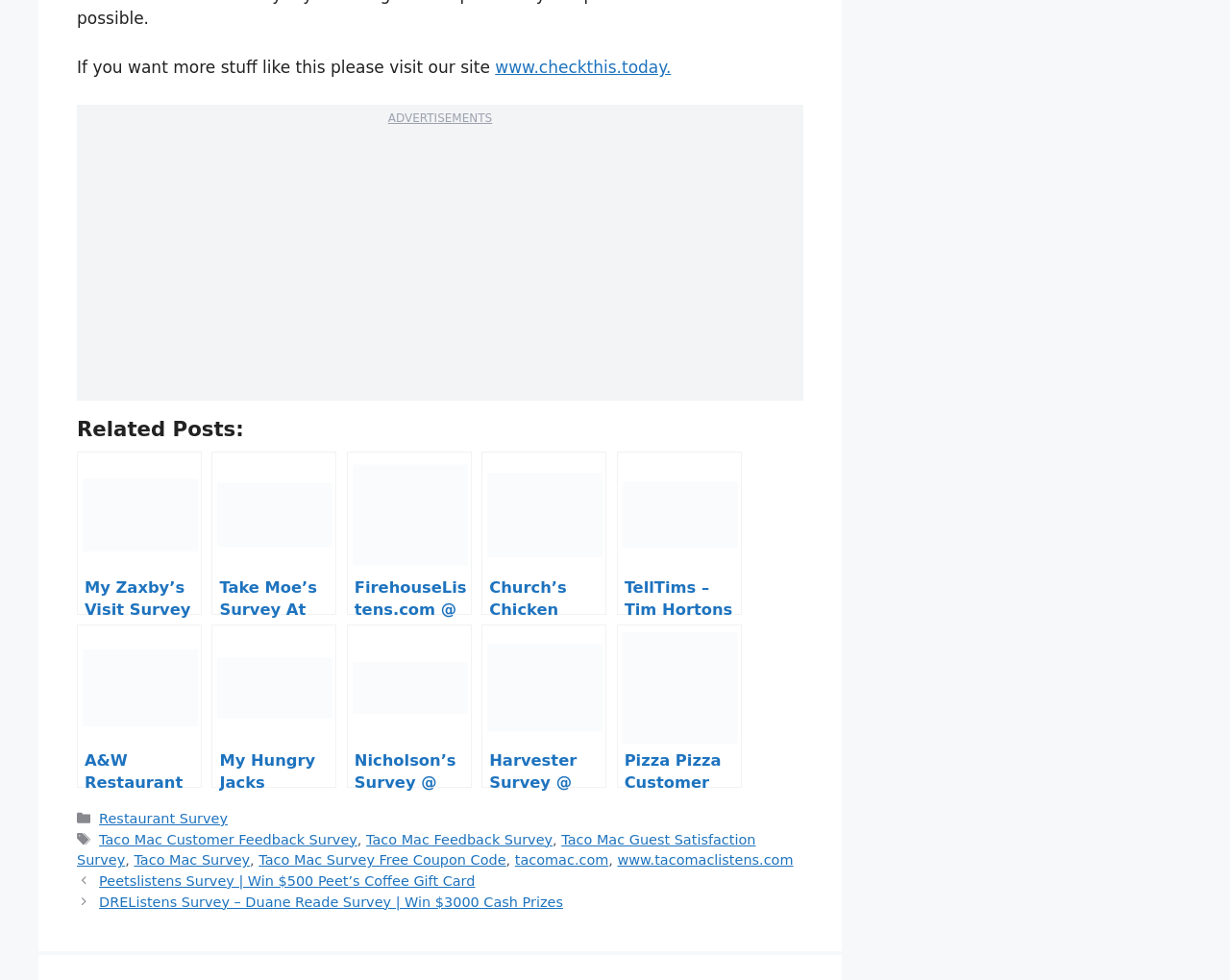Highlight the bounding box of the UI element that corresponds to this description: "ADVERTISEMENTS".

[0.315, 0.114, 0.4, 0.128]